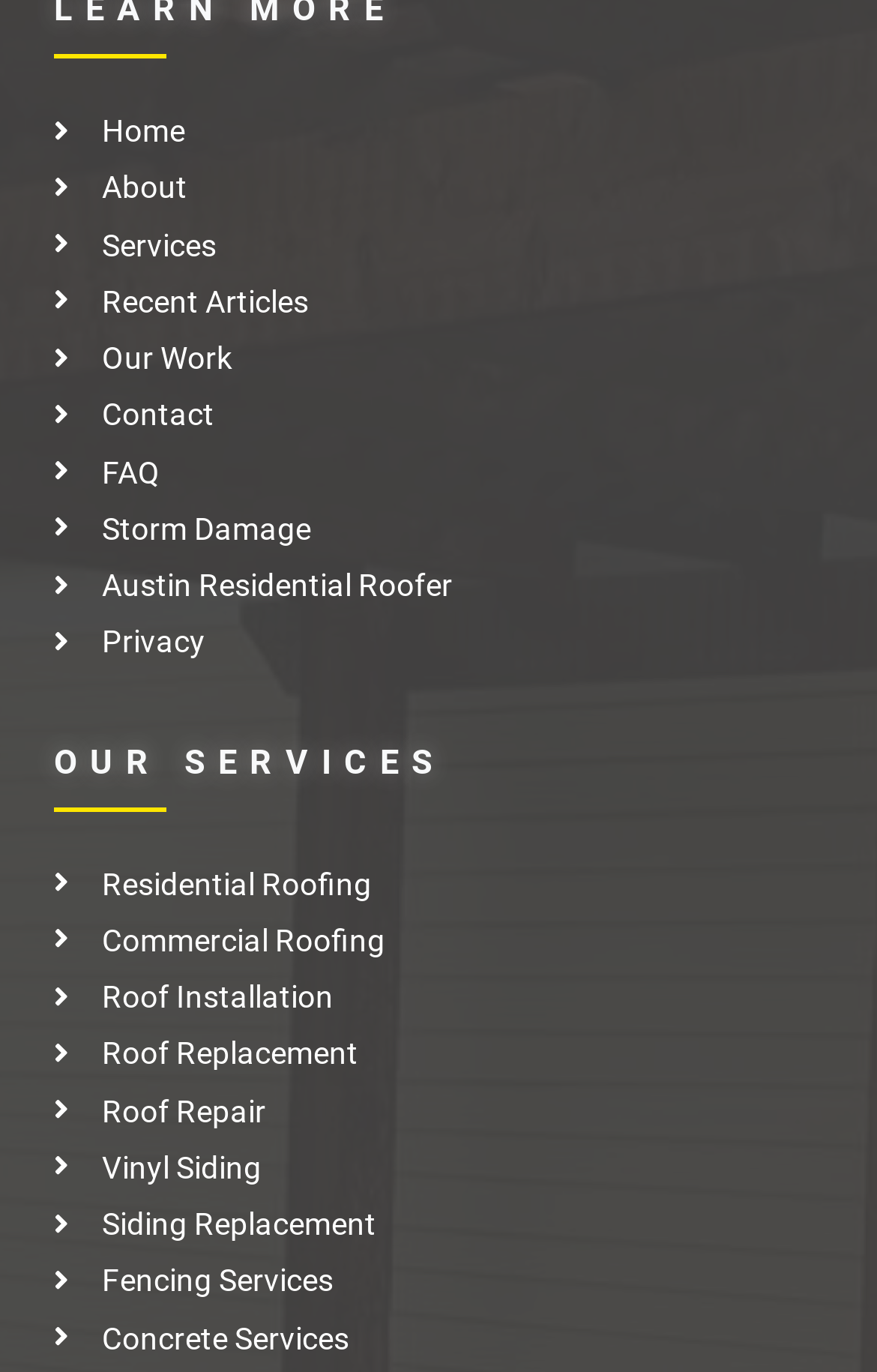Determine the bounding box coordinates for the clickable element to execute this instruction: "learn about services". Provide the coordinates as four float numbers between 0 and 1, i.e., [left, top, right, bottom].

[0.062, 0.162, 0.938, 0.195]